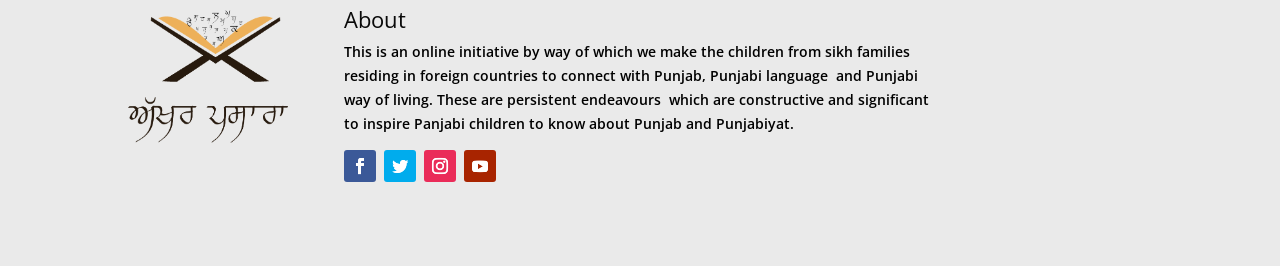What is the theme of this webpage?
Using the image as a reference, give an elaborate response to the question.

The static text element mentions Punjab, Punjabi language, and Punjabi way of living, indicating that the theme of this webpage is related to Punjab and Sikh culture.